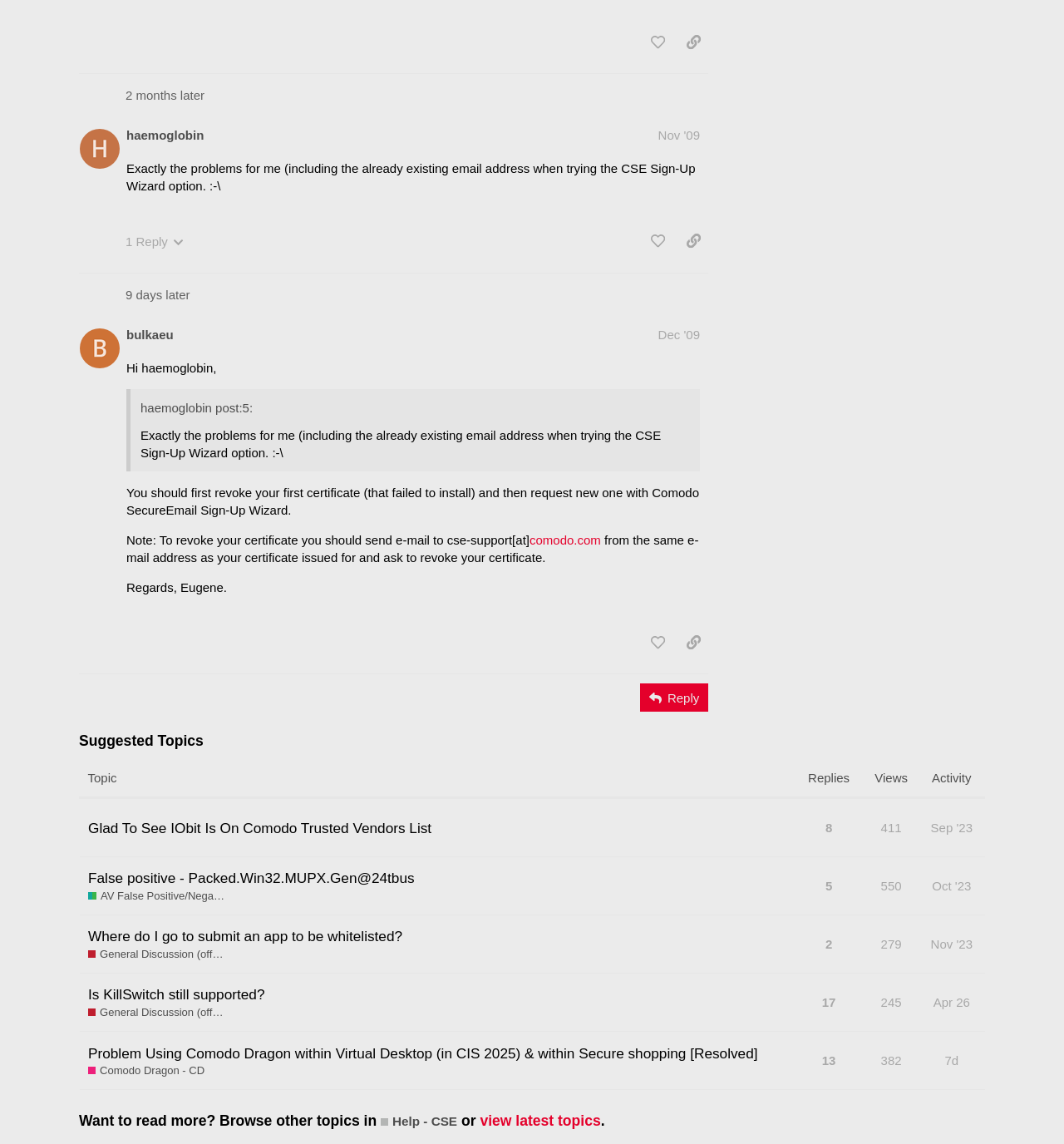Locate the bounding box for the described UI element: "Nov '09". Ensure the coordinates are four float numbers between 0 and 1, formatted as [left, top, right, bottom].

[0.618, 0.112, 0.658, 0.125]